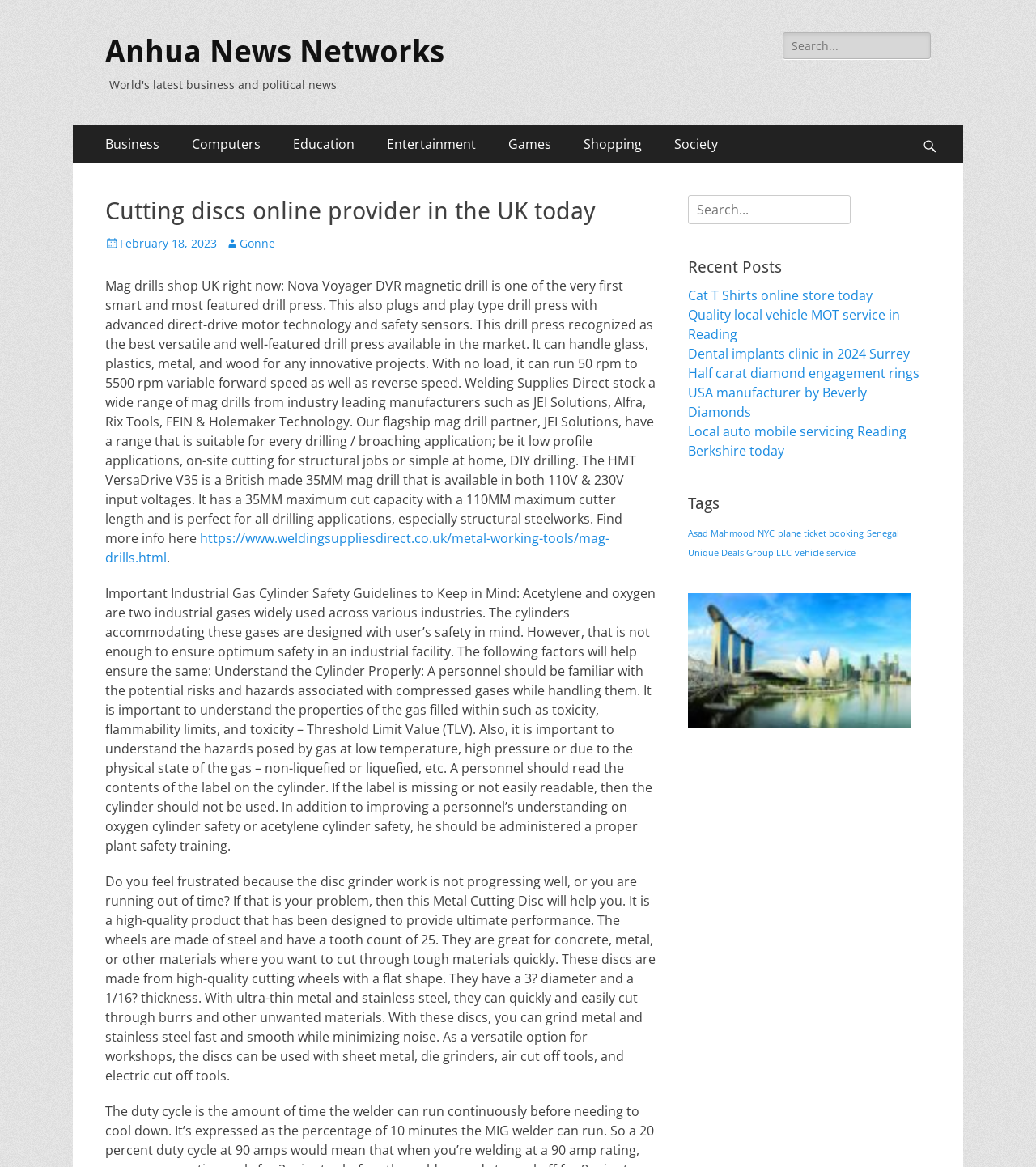Could you specify the bounding box coordinates for the clickable section to complete the following instruction: "Click on Business"?

[0.086, 0.108, 0.17, 0.14]